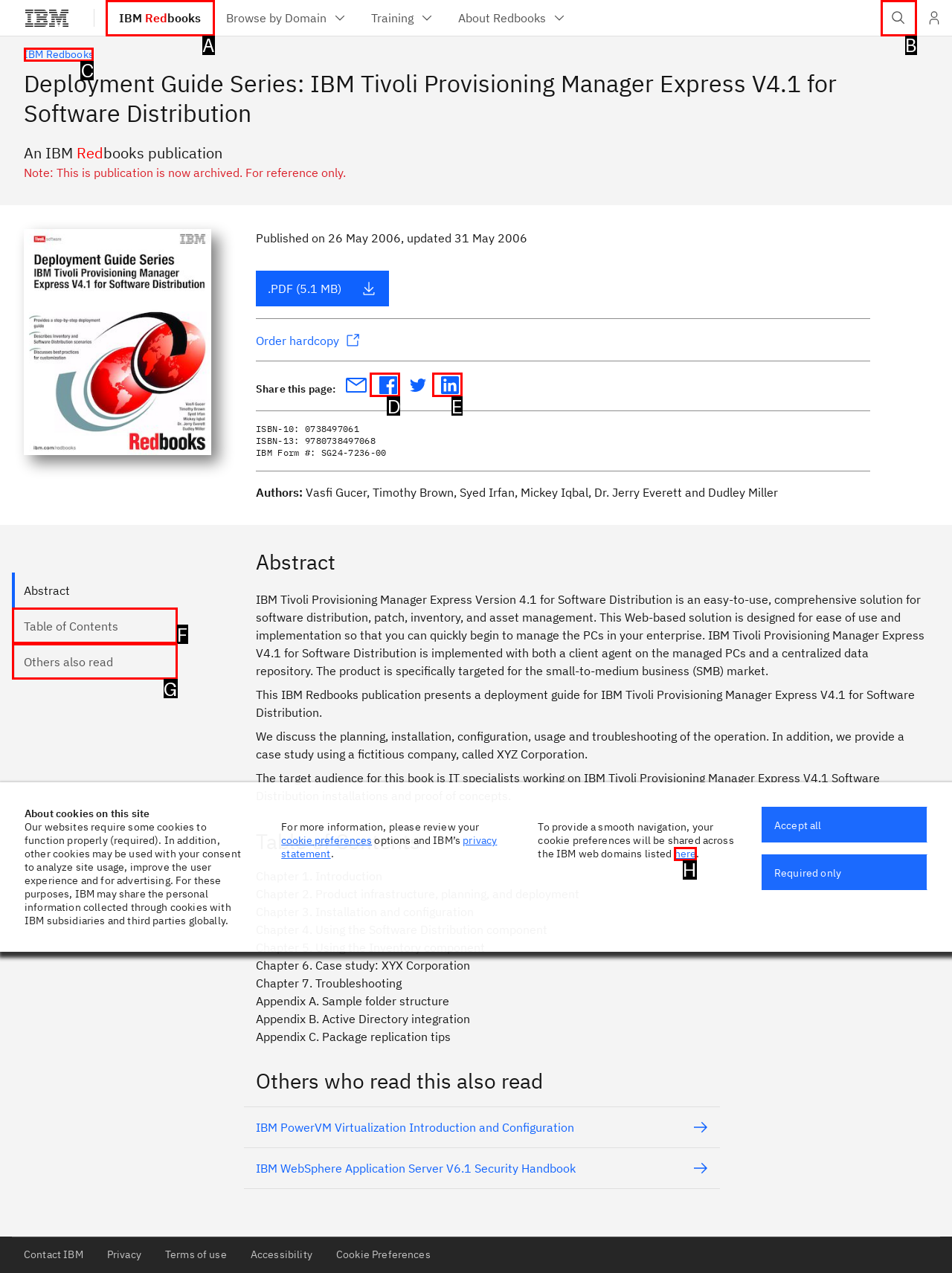Select the HTML element that matches the description: Open IBM search field
Respond with the letter of the correct choice from the given options directly.

B